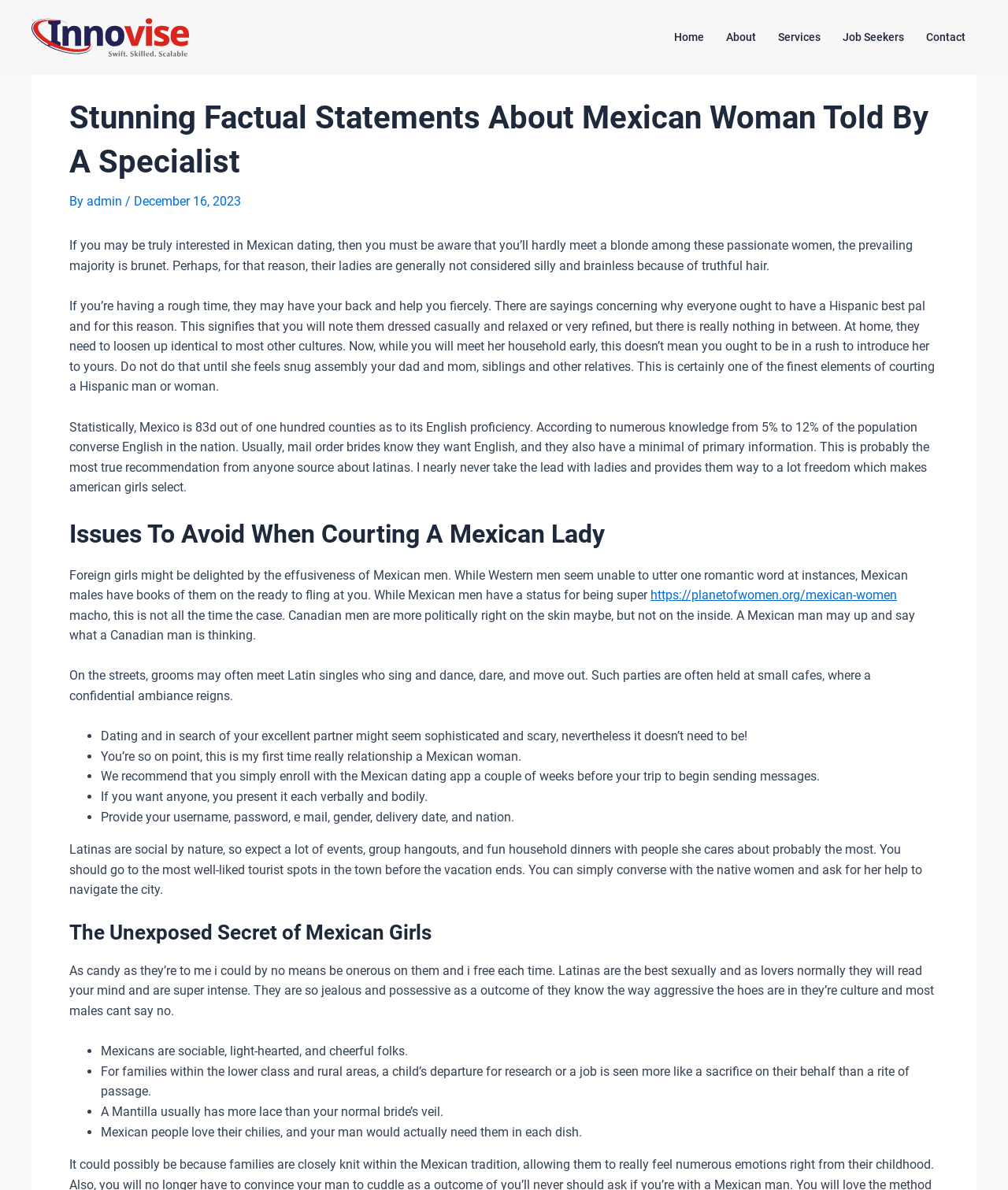Provide the bounding box coordinates of the UI element this sentence describes: "hi@burla.dev".

None